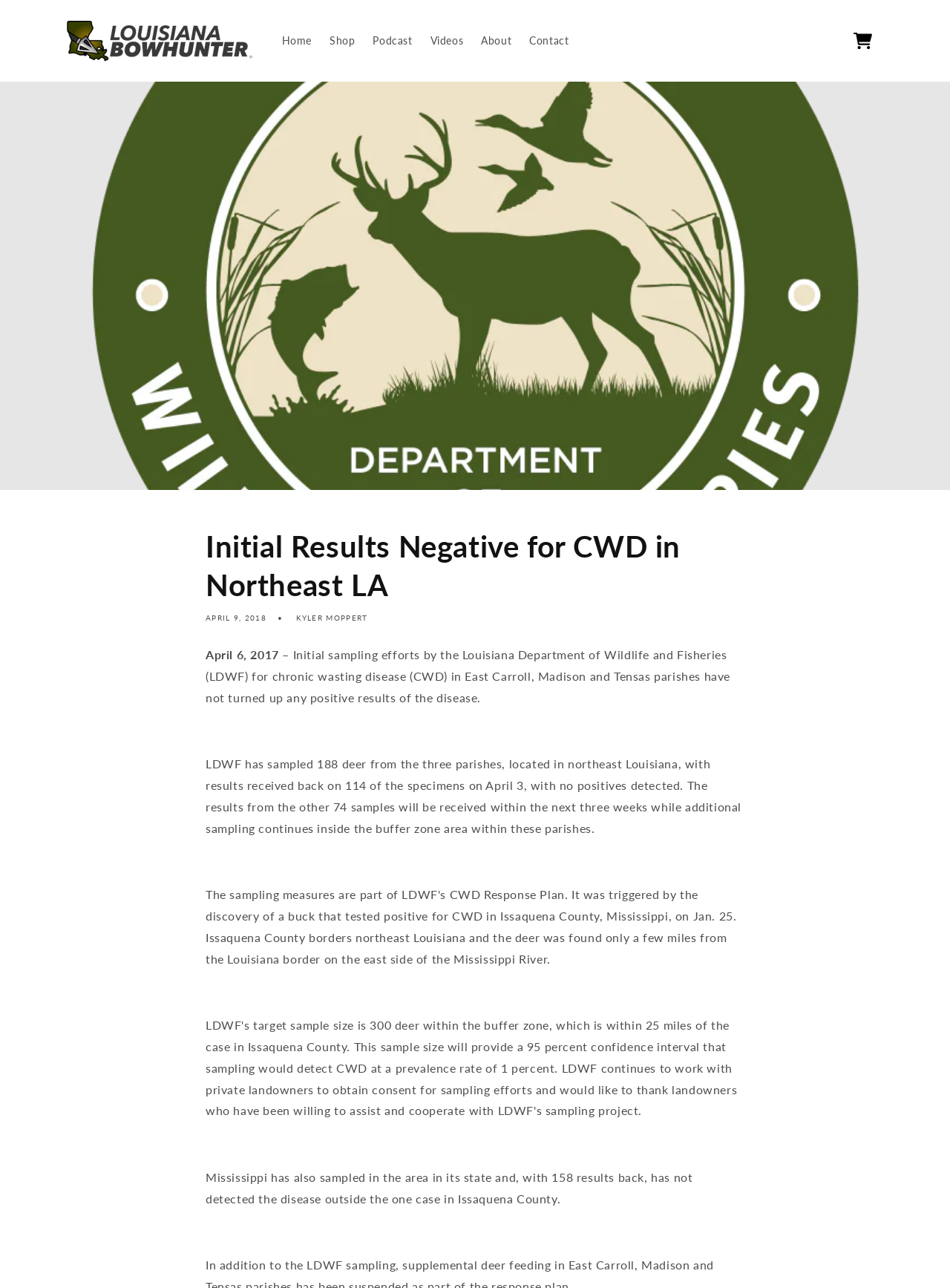Based on the image, provide a detailed response to the question:
When was the article published?

The publication date is mentioned in the text as 'APRIL 9, 2018'.